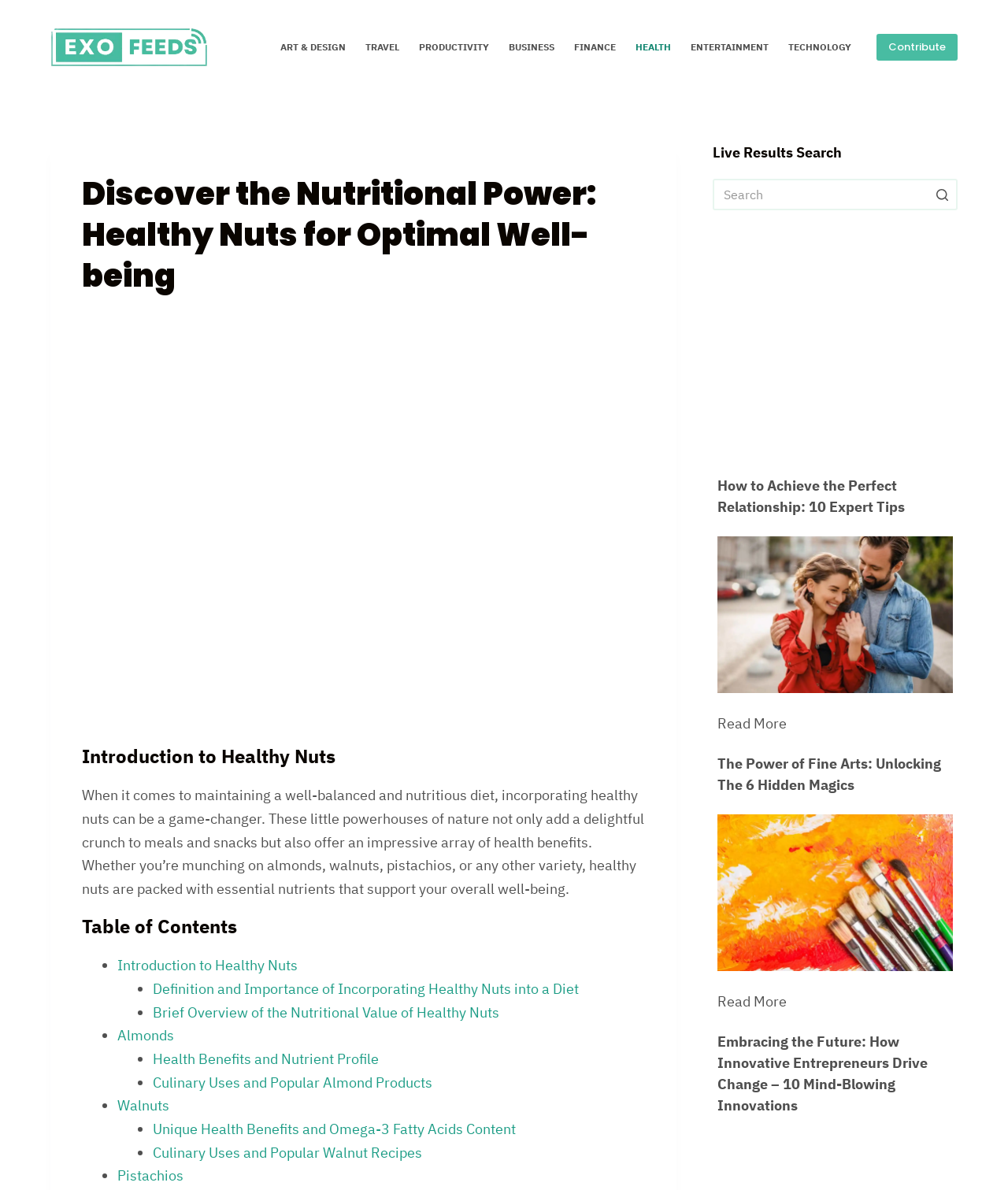Can you give a comprehensive explanation to the question given the content of the image?
How many articles are displayed on the webpage?

There are three articles displayed on the webpage, each with a heading, image, and 'Read More' link, suggesting that they are summaries or previews of longer articles or blog posts.